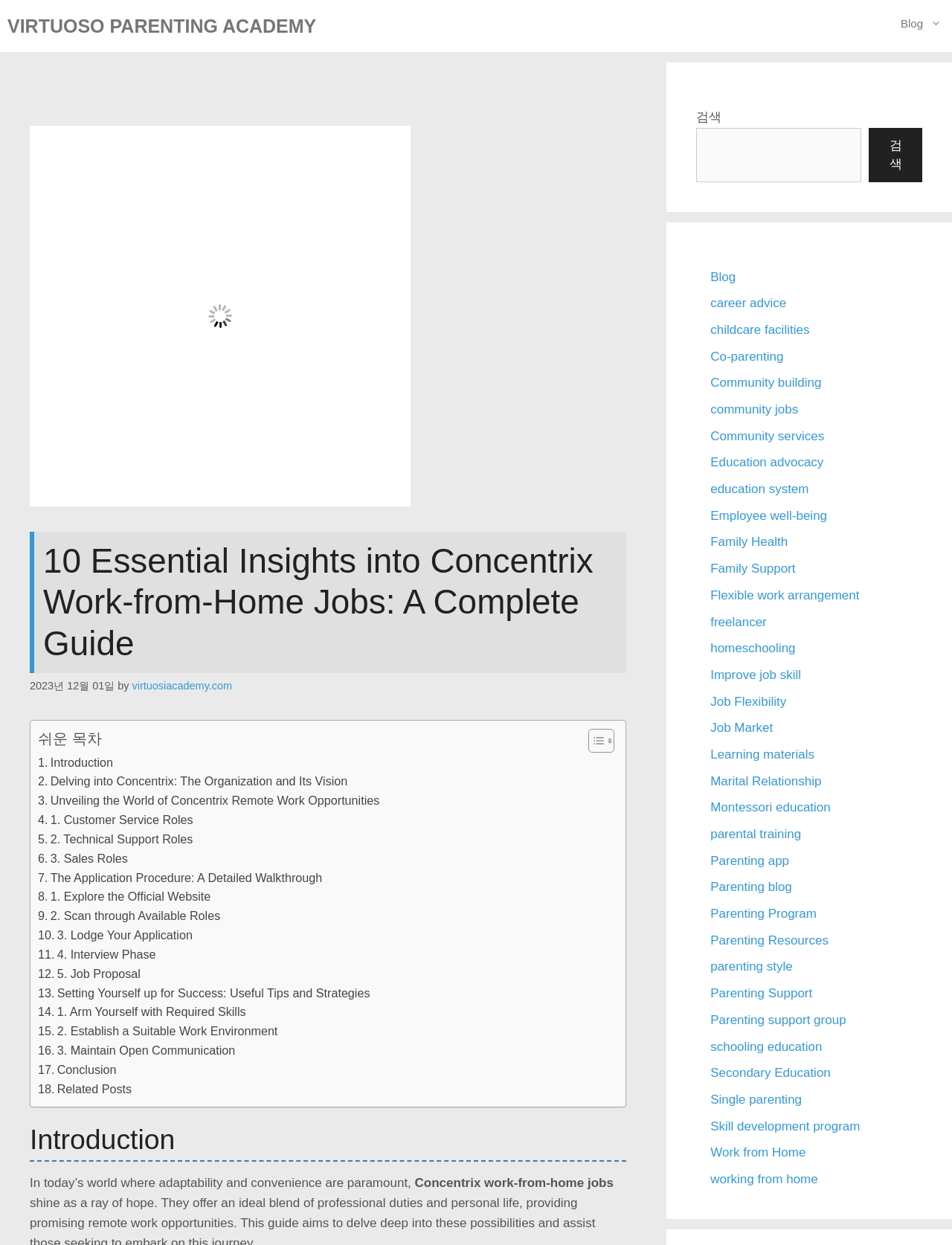What is the purpose of the search box?
Please answer the question with a detailed and comprehensive explanation.

The search box is located in the top-right corner of the webpage, and its purpose is to allow users to search for specific content or keywords within the webpage or the website, making it easier for users to find relevant information quickly.